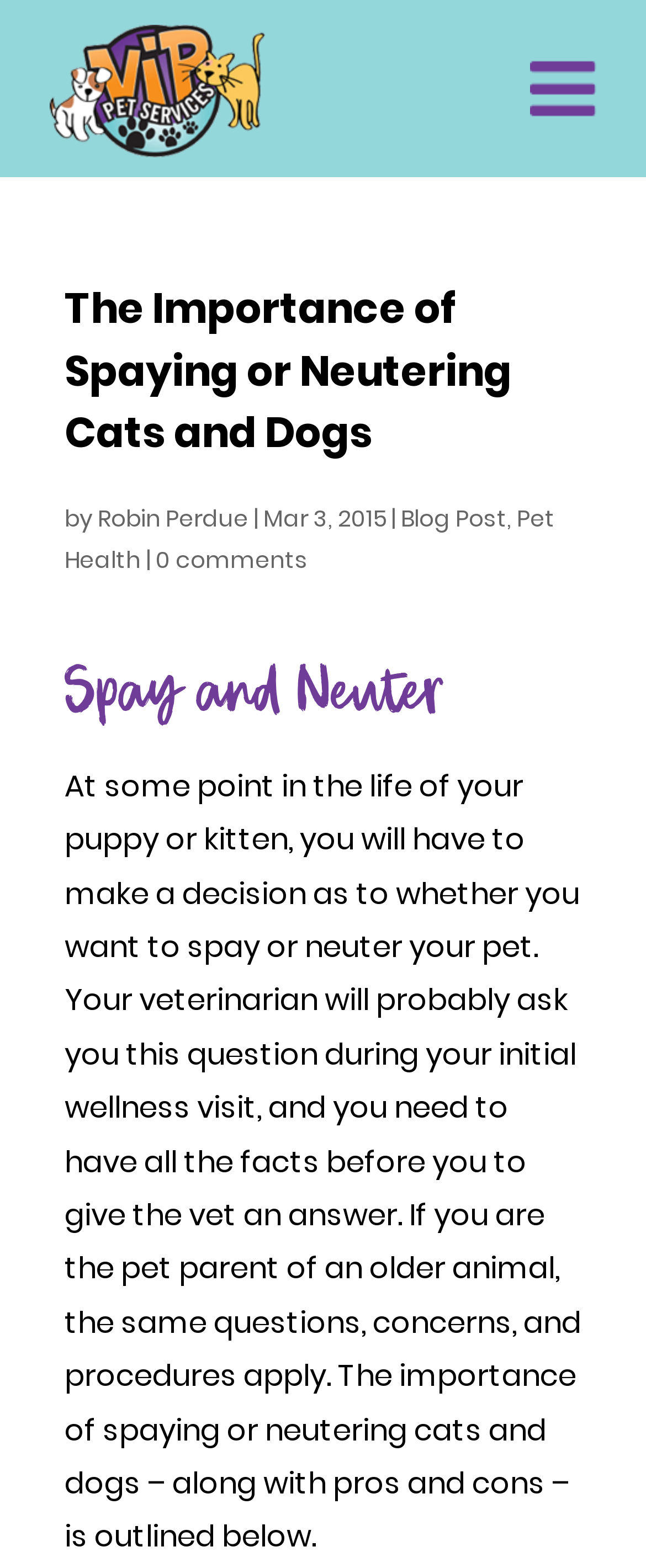Provide your answer to the question using just one word or phrase: What is the purpose of the initial wellness visit to the veterinarian?

To discuss spaying or neutering